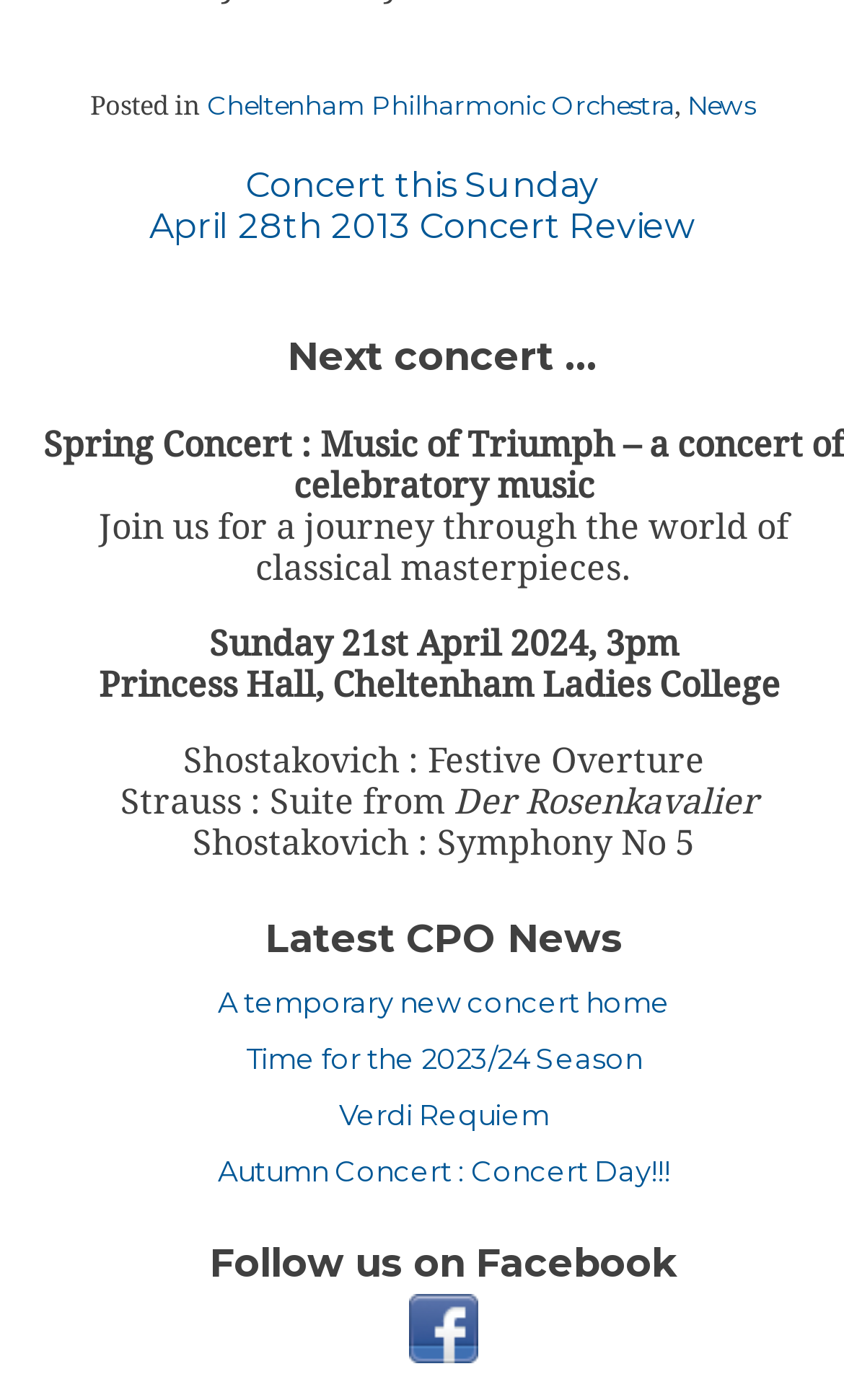Can you specify the bounding box coordinates of the area that needs to be clicked to fulfill the following instruction: "View the details of the next concert"?

[0.051, 0.239, 1.0, 0.273]